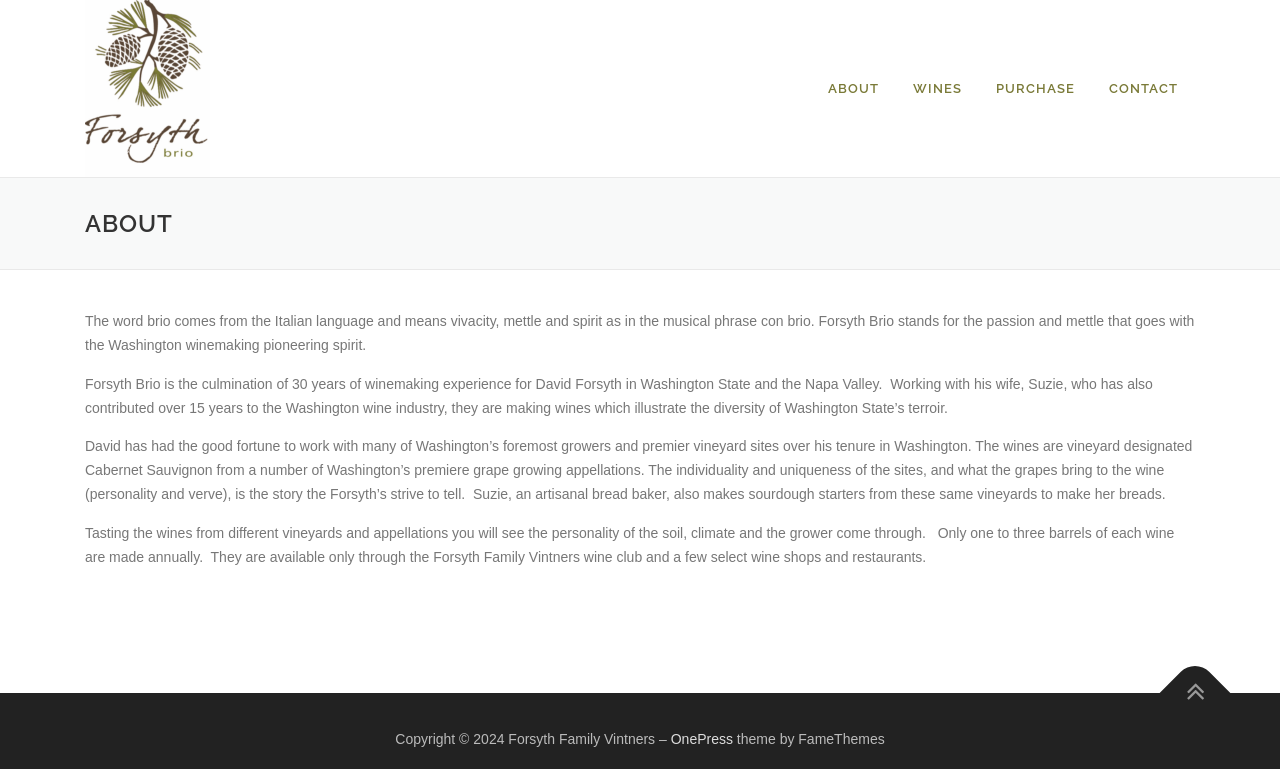What is the role of Suzie in the winery?
Look at the image and respond with a one-word or short phrase answer.

Artisanal bread baker